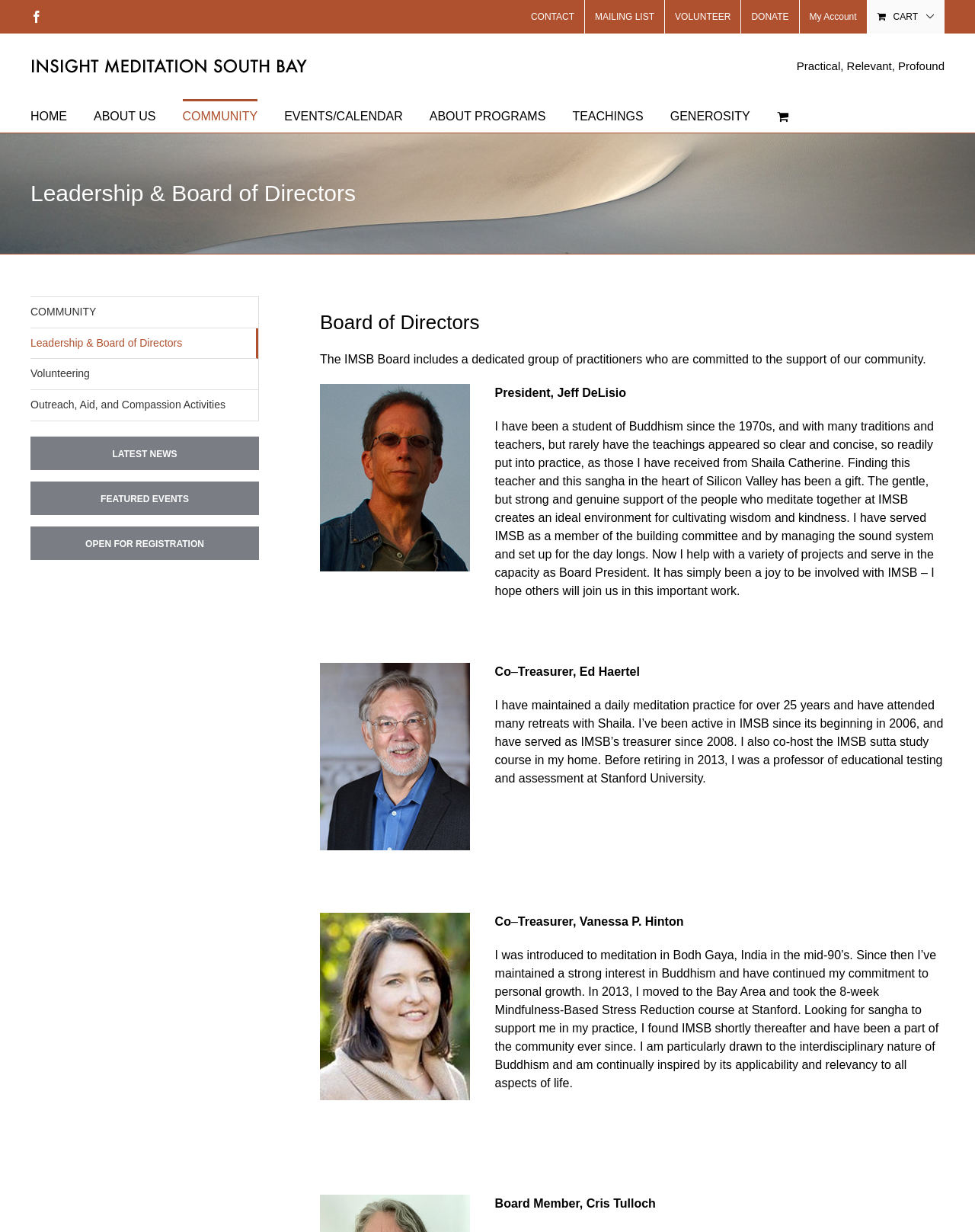Analyze the image and provide a detailed answer to the question: What is the name of the organization?

I determined the answer by looking at the logo and the heading 'Leadership & Board of Directors' which suggests that the webpage is about the leadership and board of directors of an organization, and the logo 'Insight Meditation South Bay' is likely the name of the organization.